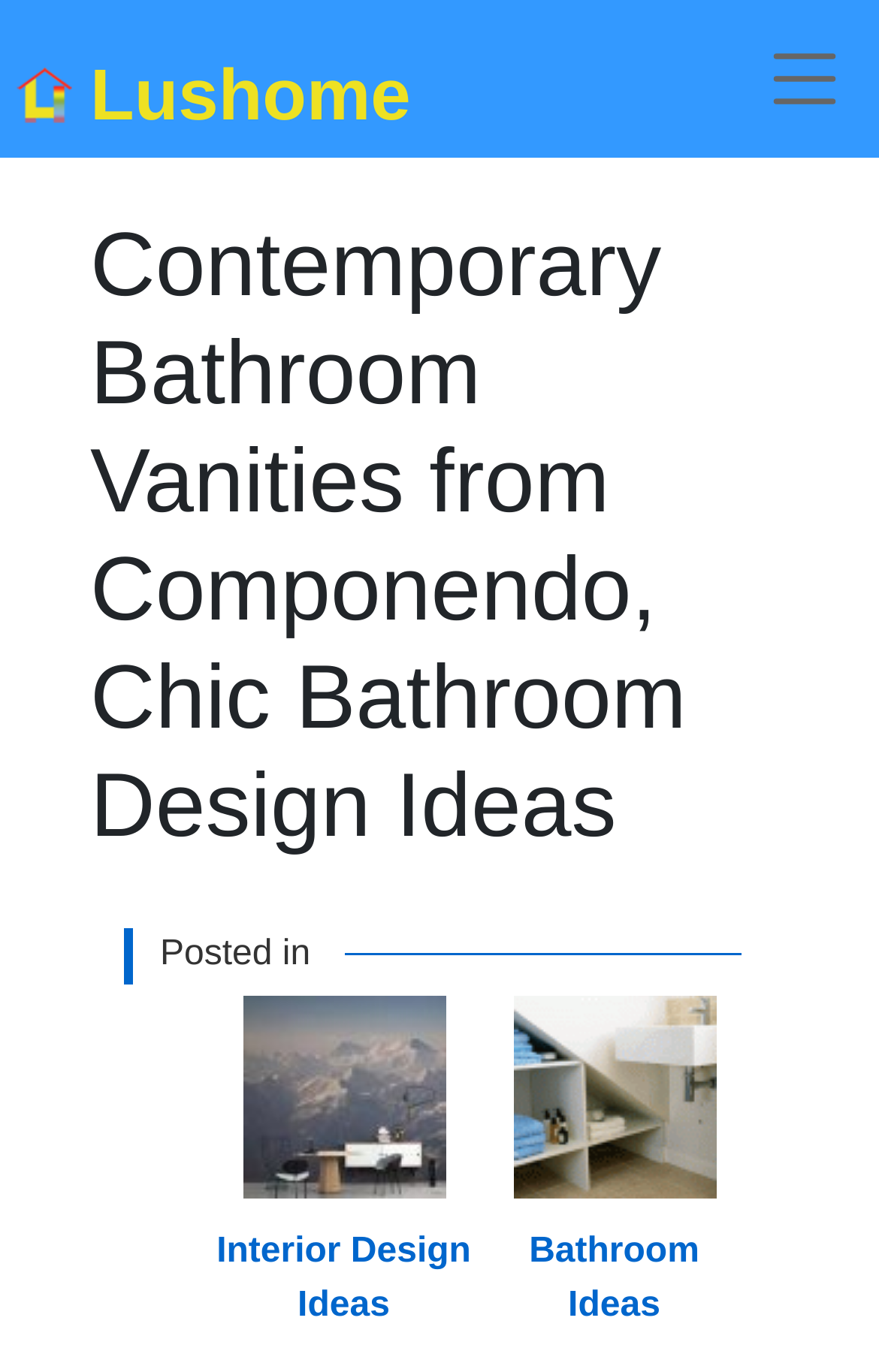What is the name of the website?
Examine the screenshot and reply with a single word or phrase.

Lushome